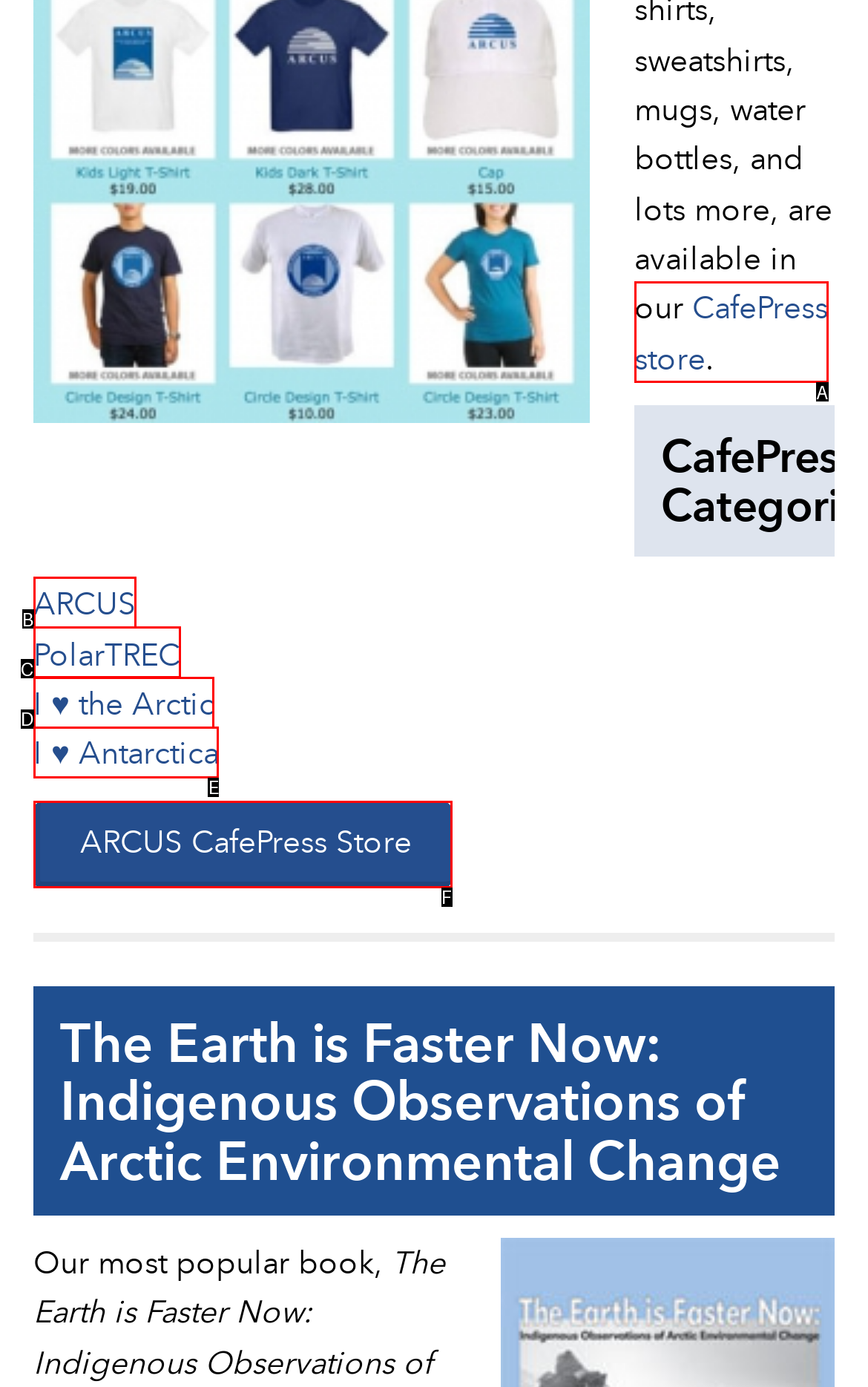Determine the HTML element that best matches this description: CafePress store from the given choices. Respond with the corresponding letter.

A